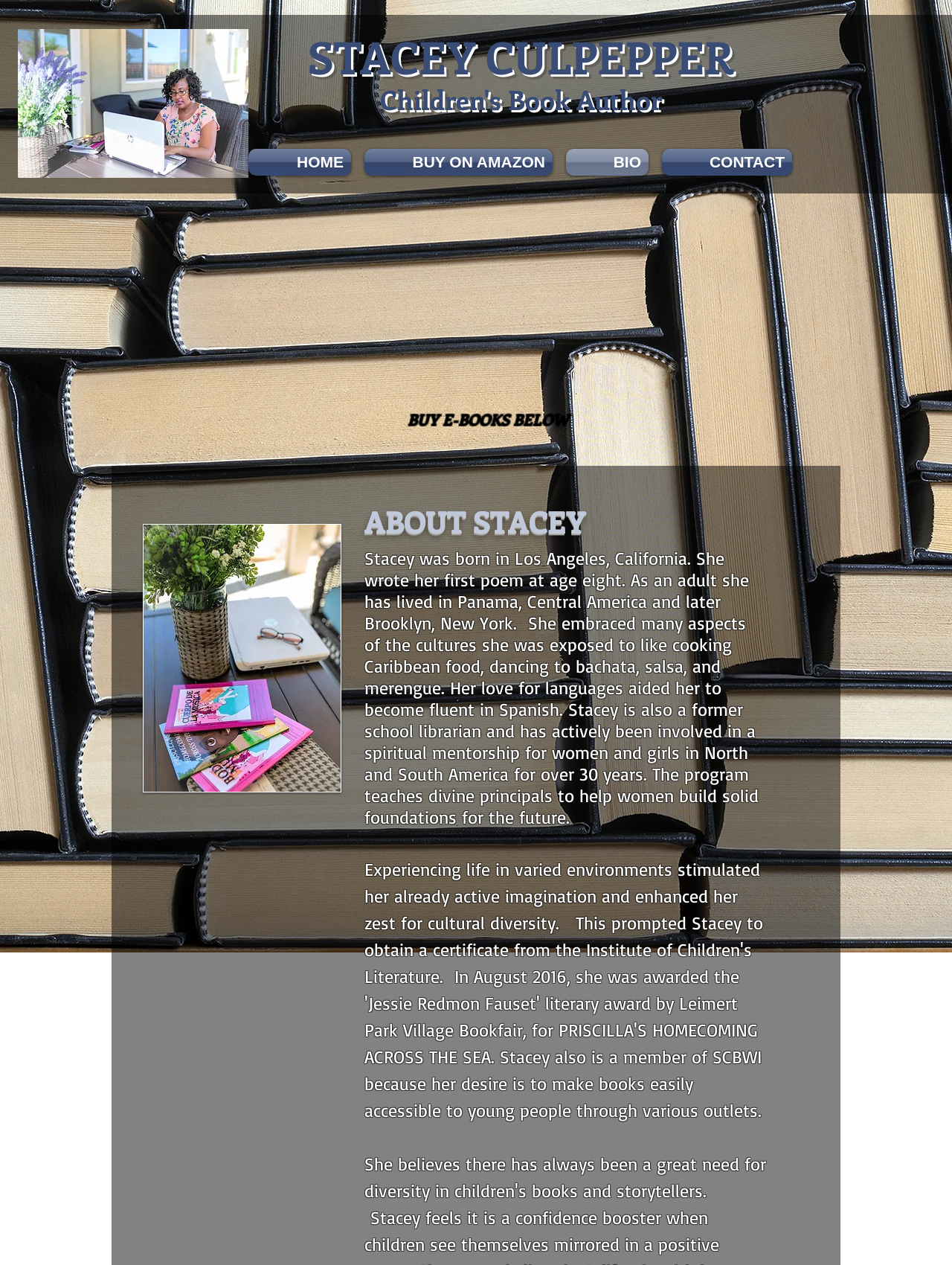Identify the bounding box coordinates of the region that needs to be clicked to carry out this instruction: "View 'BUY E-BOOKS BELOW'". Provide these coordinates as four float numbers ranging from 0 to 1, i.e., [left, top, right, bottom].

[0.387, 0.323, 0.638, 0.339]